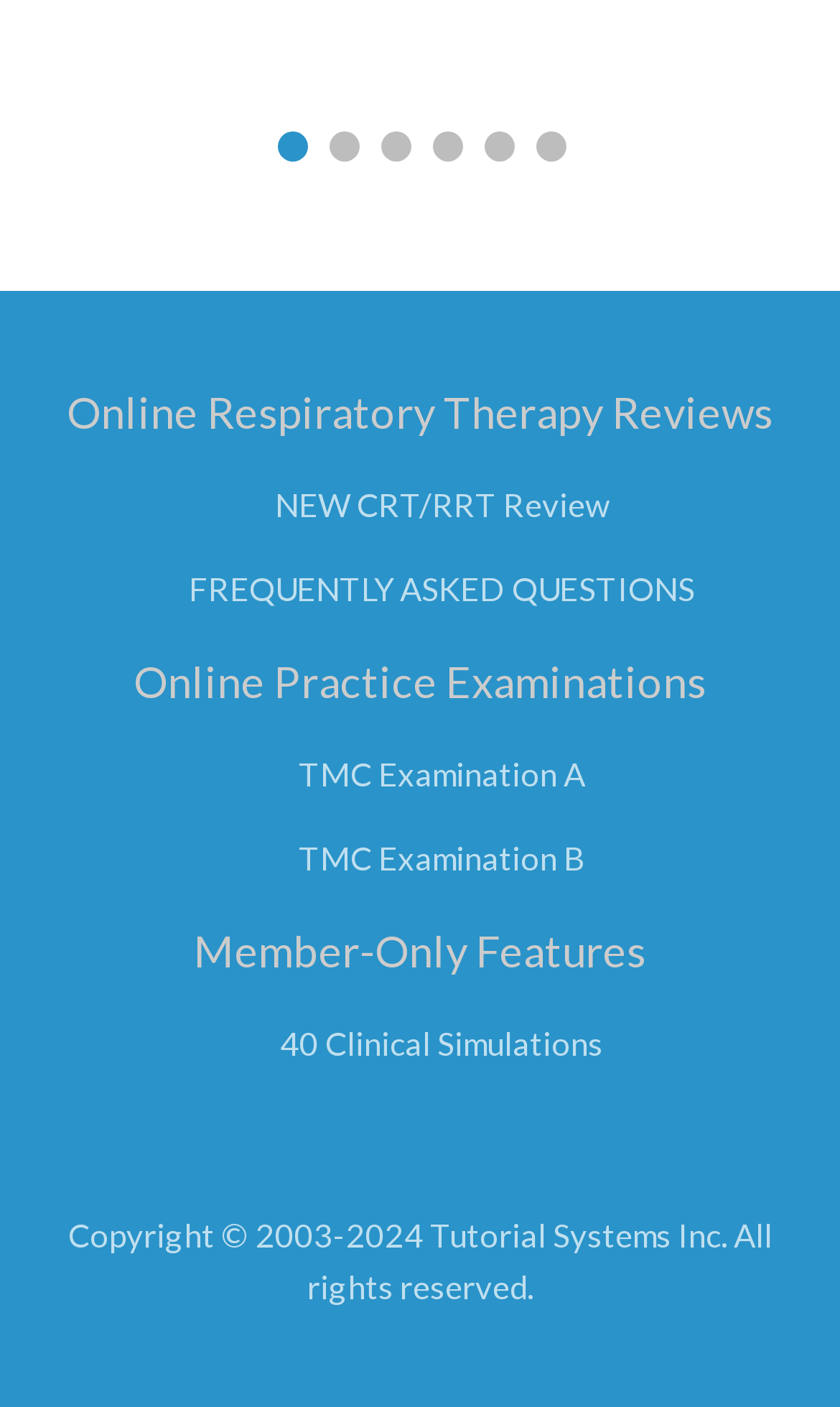Identify the bounding box coordinates for the region of the element that should be clicked to carry out the instruction: "Explore member-only features". The bounding box coordinates should be four float numbers between 0 and 1, i.e., [left, top, right, bottom].

[0.231, 0.658, 0.769, 0.694]